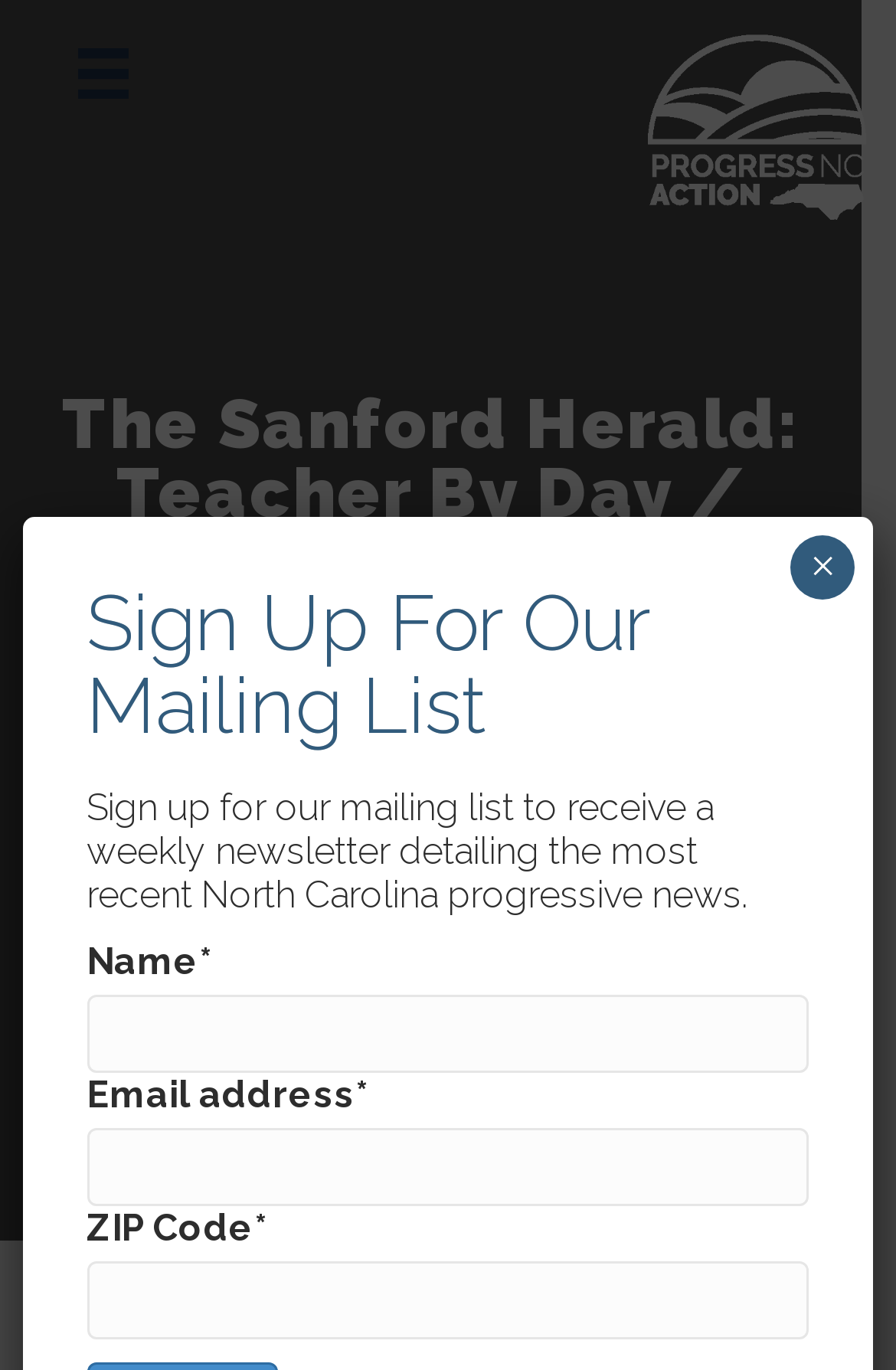Please provide a brief answer to the question using only one word or phrase: 
What is the logo of the website?

White-Logo